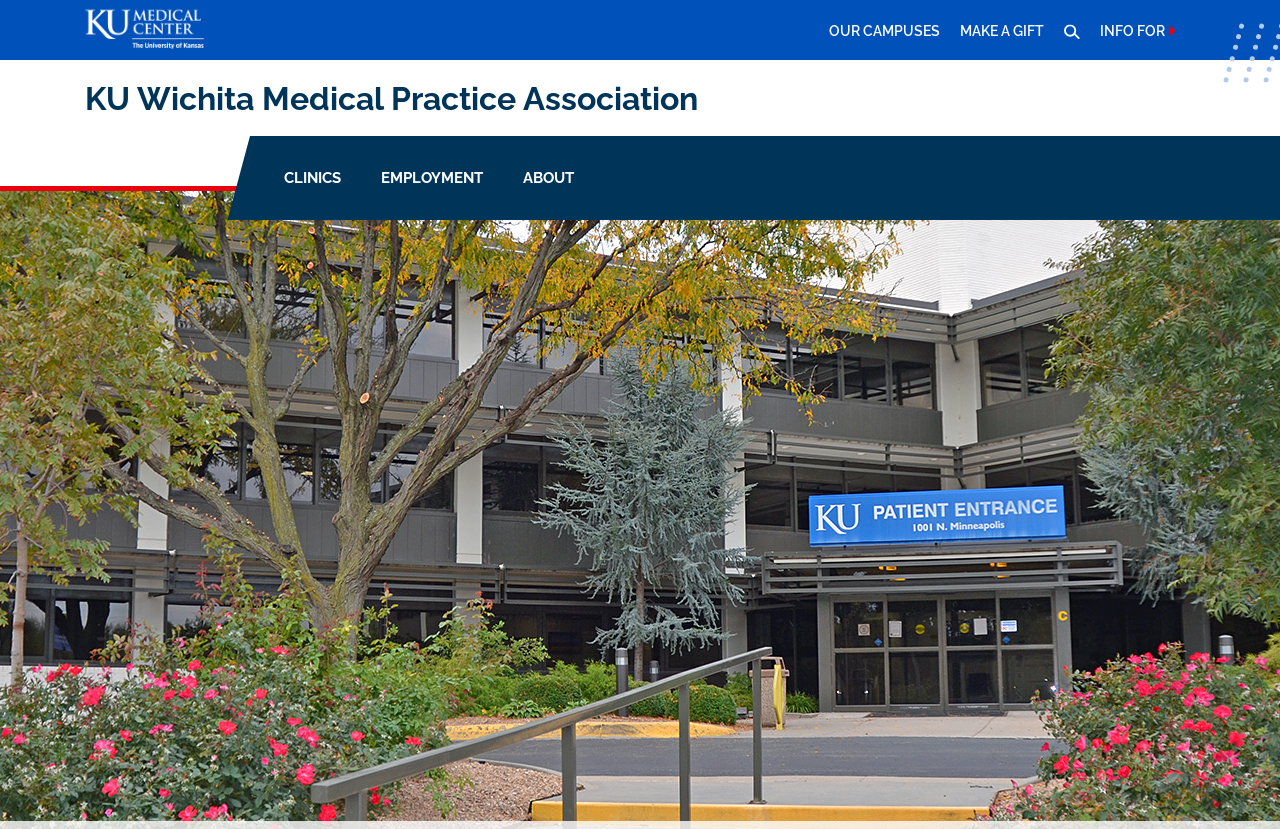Please reply to the following question using a single word or phrase: 
How many schools are linked at the top of the page?

3